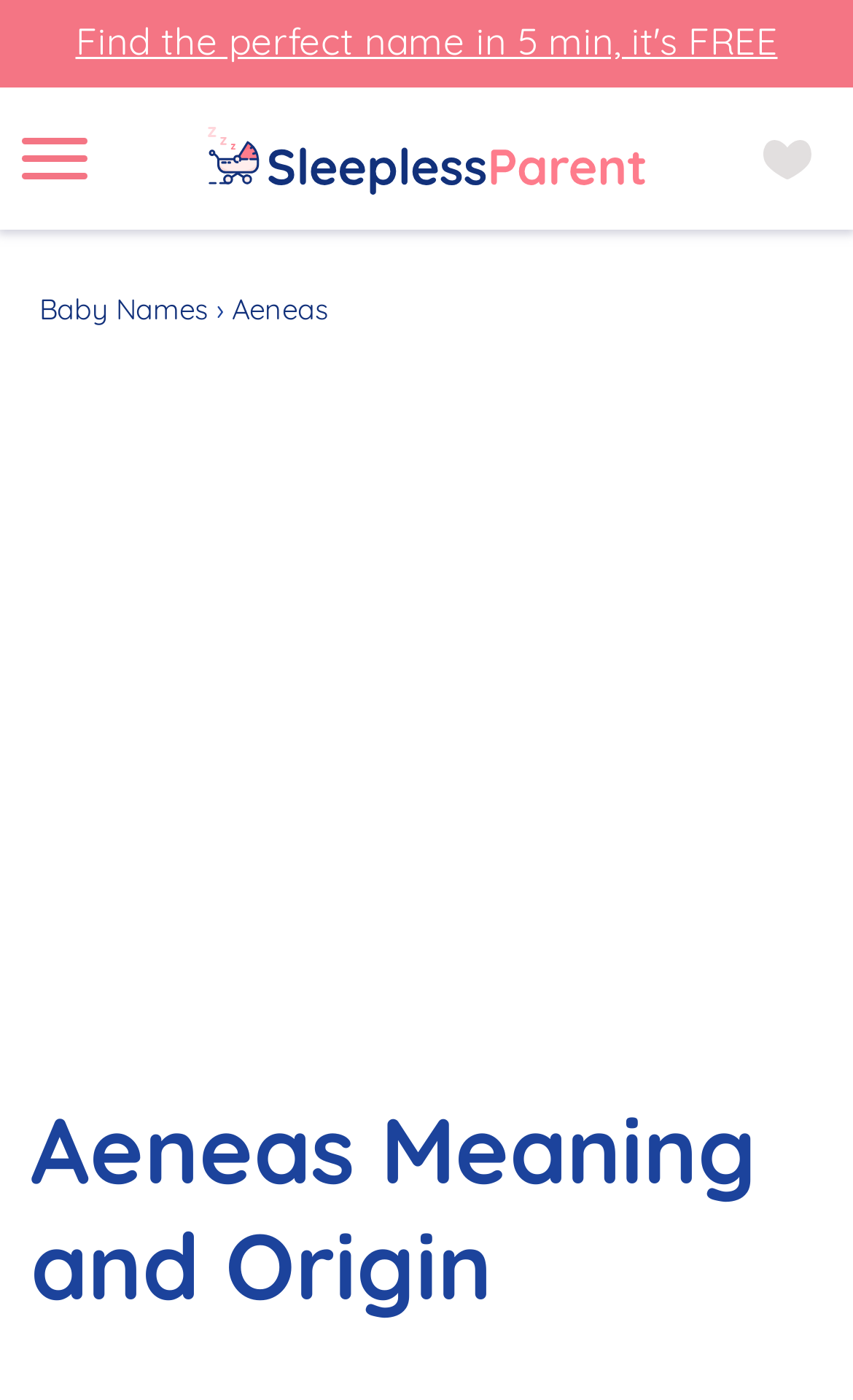Provide a one-word or short-phrase answer to the question:
Is there a navigation menu on the webpage?

Yes